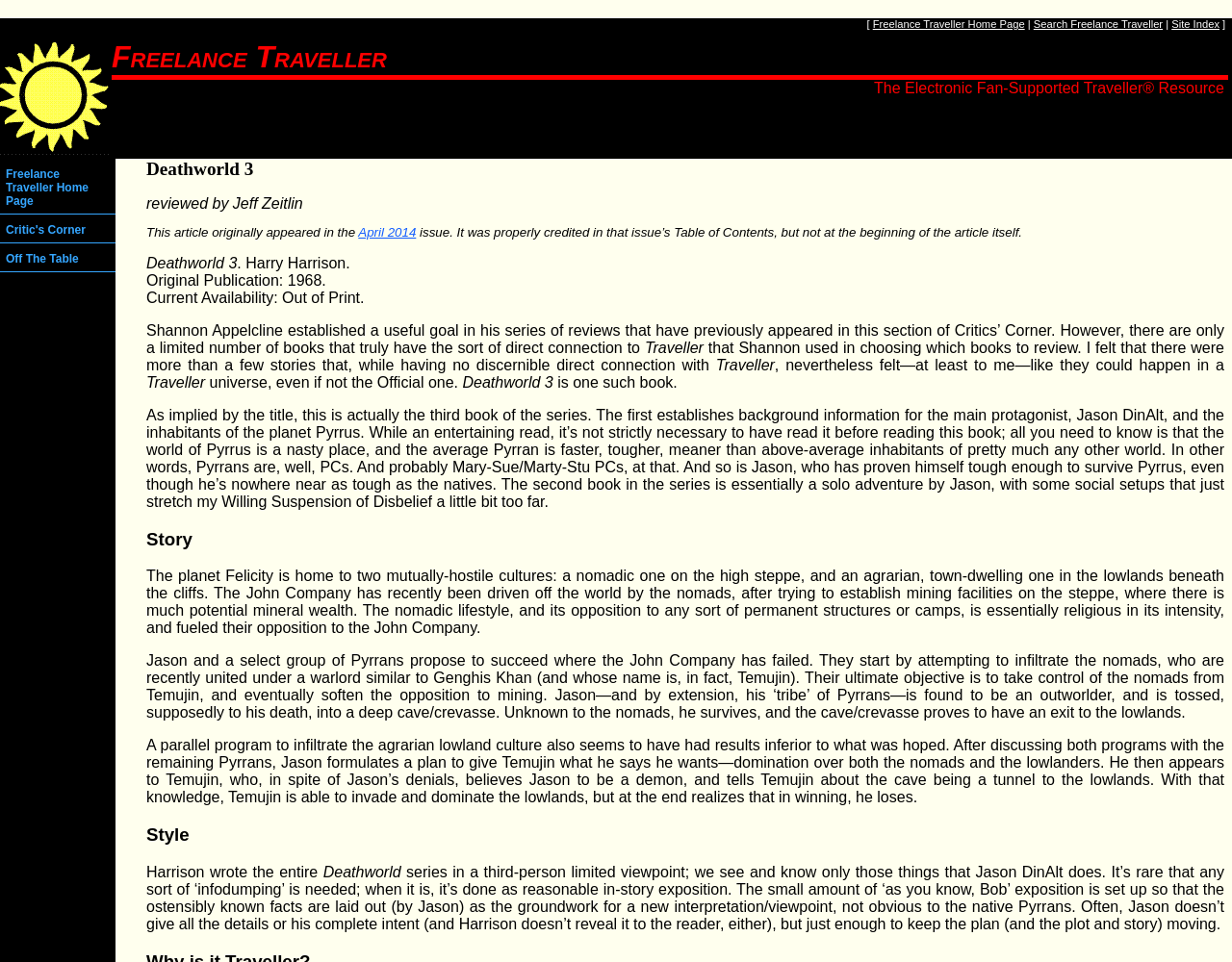Please provide a one-word or short phrase answer to the question:
What is the name of the planet where the story takes place?

Felicity